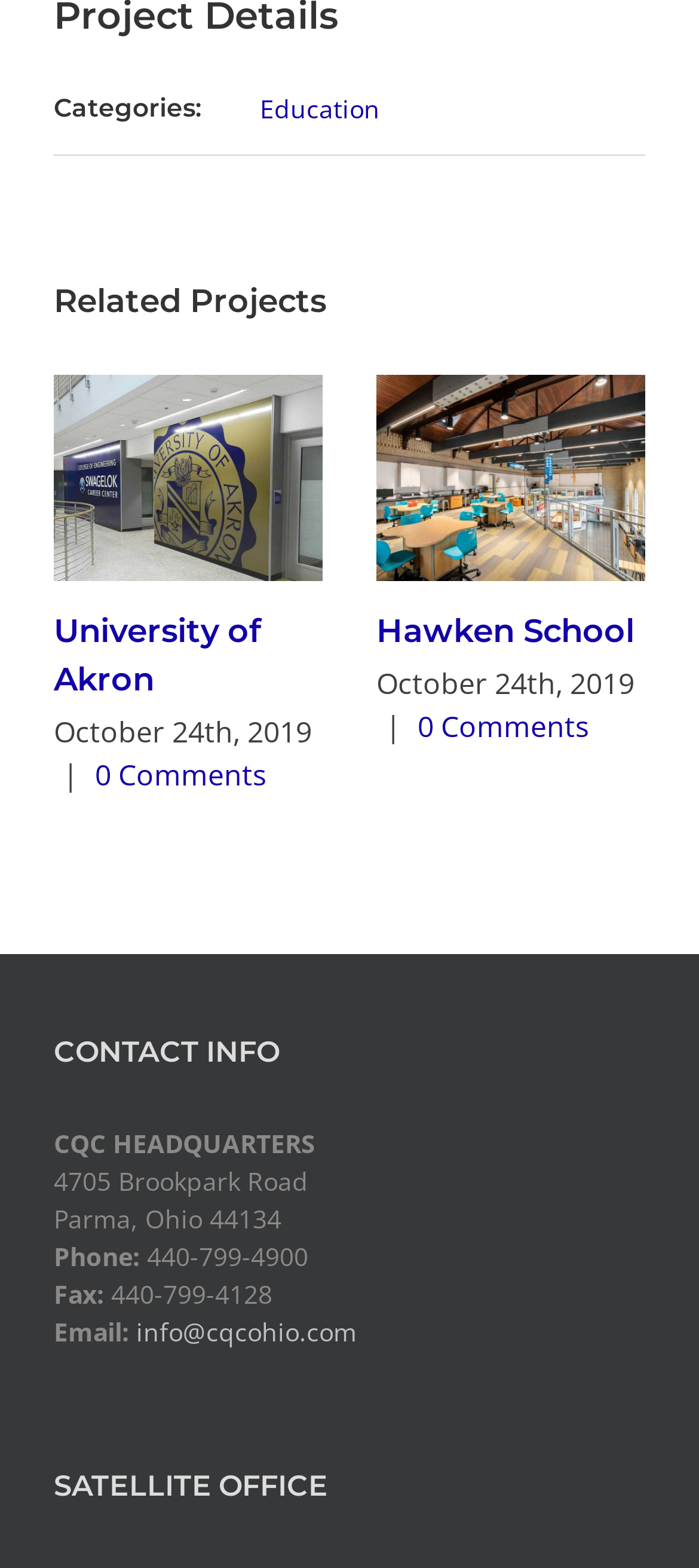Please identify the bounding box coordinates for the region that you need to click to follow this instruction: "Go to Hawken School".

[0.538, 0.239, 0.923, 0.37]